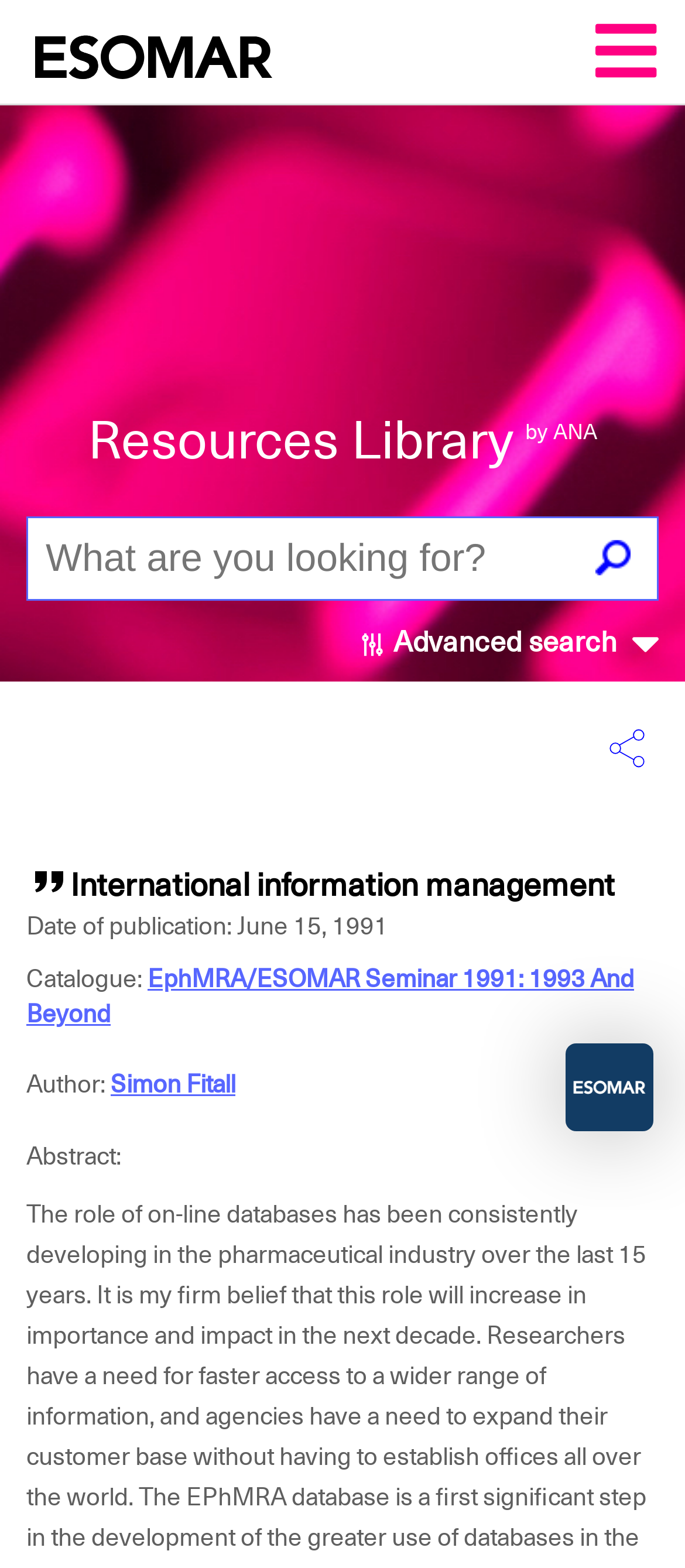Determine the bounding box coordinates of the region to click in order to accomplish the following instruction: "Copy APA Citation". Provide the coordinates as four float numbers between 0 and 1, specifically [left, top, right, bottom].

[0.104, 0.243, 0.896, 0.271]